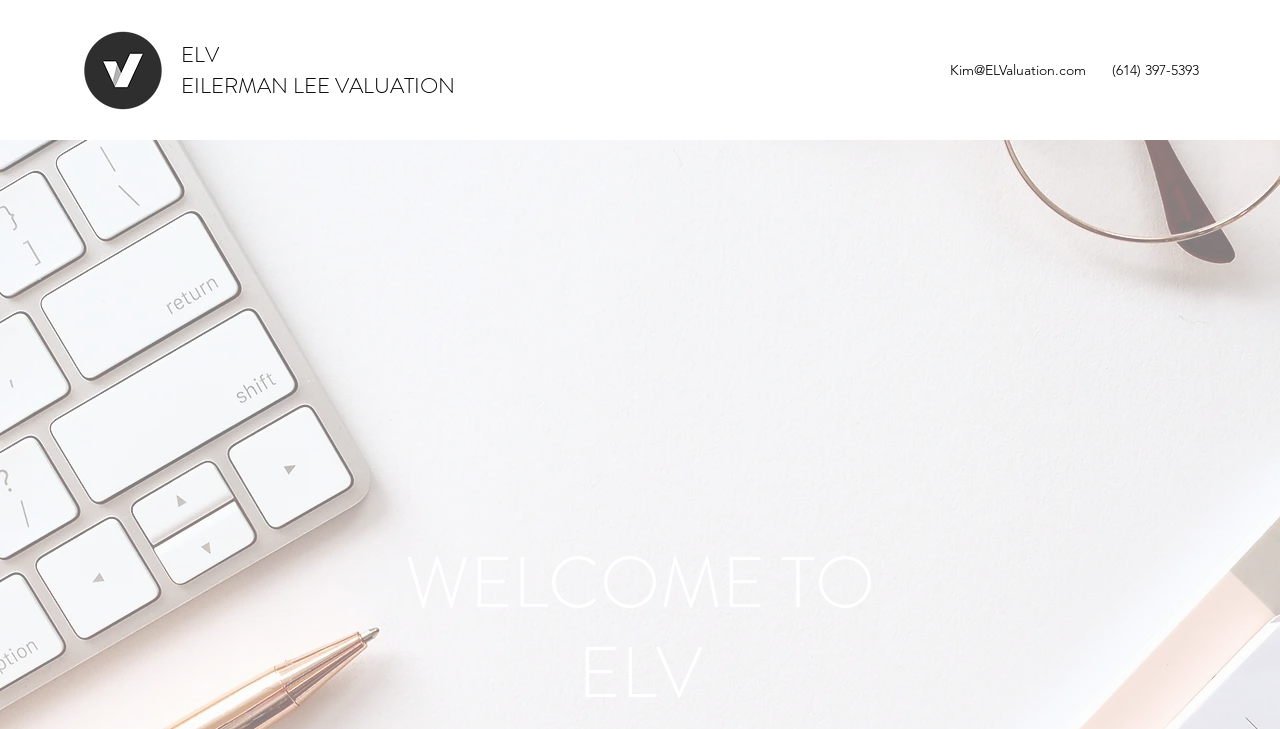Articulate a complete and detailed caption of the webpage elements.

The webpage is about commercial real estate valuation, appraisal, and consulting services offered by Kimberly M. Eilerman Lee, an expert with 20 years of experience. 

At the top left corner, there is a black and white star in a circle, which is both a link and an image. Next to it, there are two lines of text, "ELV" and "EILERMAN LEE VALUATION", positioned horizontally. 

On the top right side, there is a link to an email address "Kim@ELValuation.com" and a phone number "(614) 397-5393" placed side by side. 

Below these elements, there is a prominent heading "WELCOME TO ELV" that spans across the middle of the page. 

The main content of the webpage is divided into a region labeled "Home: Welcome", which occupies the majority of the page.